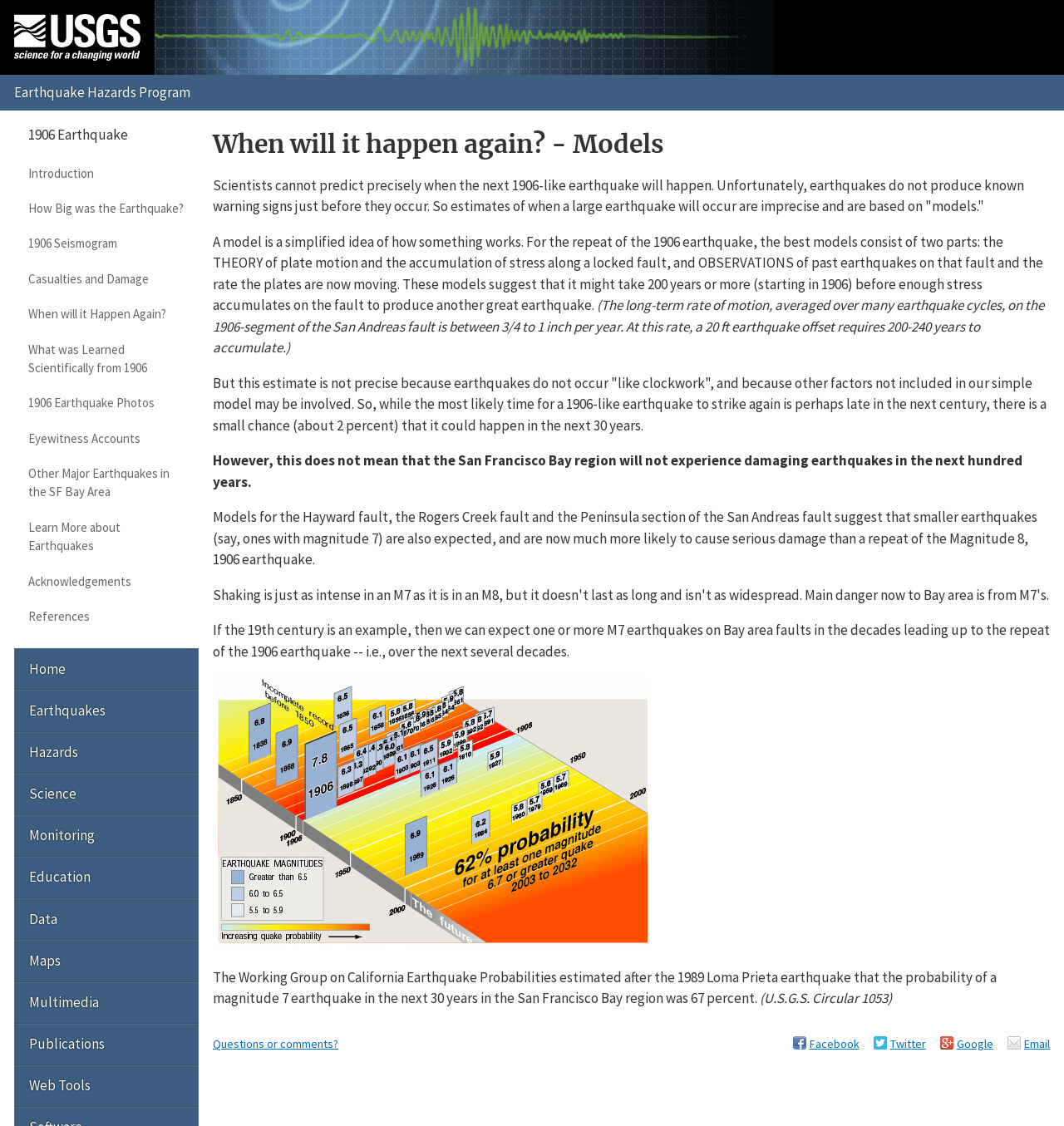Explain the webpage's layout and main content in detail.

The webpage is about the USGS Earthquake Hazards Program, specifically discussing the likelihood of a repeat of the 1906 earthquake. At the top, there is a link to the U.S. Geological Survey. Below that, there is a main section with a header that reads "When will it happen again? - Models". 

In this main section, there are several paragraphs of text explaining the concept of models used to predict earthquakes, the theory of plate motion, and the accumulation of stress along a locked fault. The text also discusses the uncertainty of predicting earthquakes and the likelihood of smaller earthquakes occurring in the San Francisco Bay region. 

There is an image, a tombstone plot, showing the distribution of large earthquakes since about 1850. The text continues to discuss the probability of a magnitude 7 earthquake in the next 30 years in the San Francisco Bay region.

At the bottom of the page, there is a footer section with links to "Questions or comments?" and social media sharing options. On the left side of the page, there is a section navigation menu with links to various topics related to the 1906 earthquake, including its introduction, size, seismogram, casualties, and damage, as well as scientific learnings and eyewitness accounts. There are also links to other major earthquakes in the SF Bay Area, learning more about earthquakes, acknowledgments, and references.